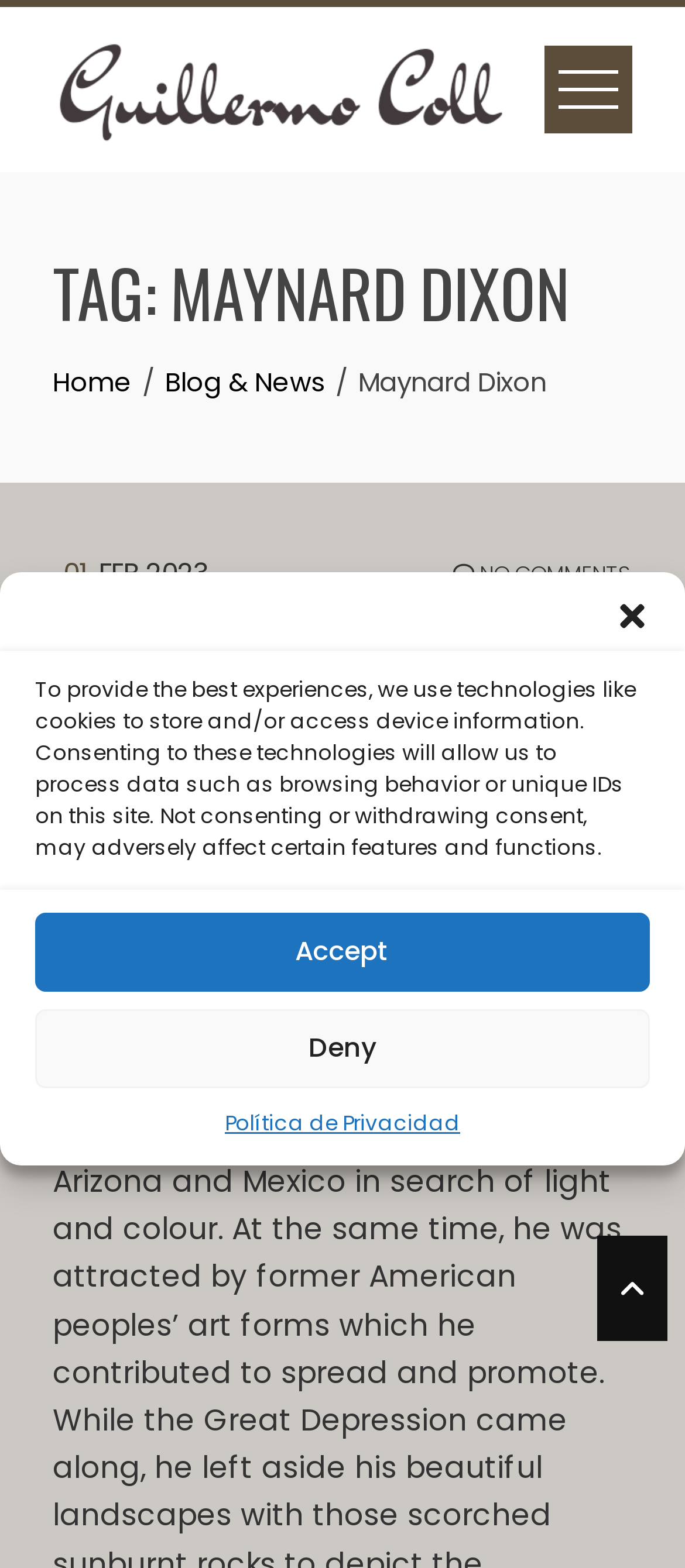Locate the bounding box coordinates for the element described below: "alt="Maynard Dixon"". The coordinates must be four float values between 0 and 1, formatted as [left, top, right, bottom].

[0.077, 0.479, 0.923, 0.506]